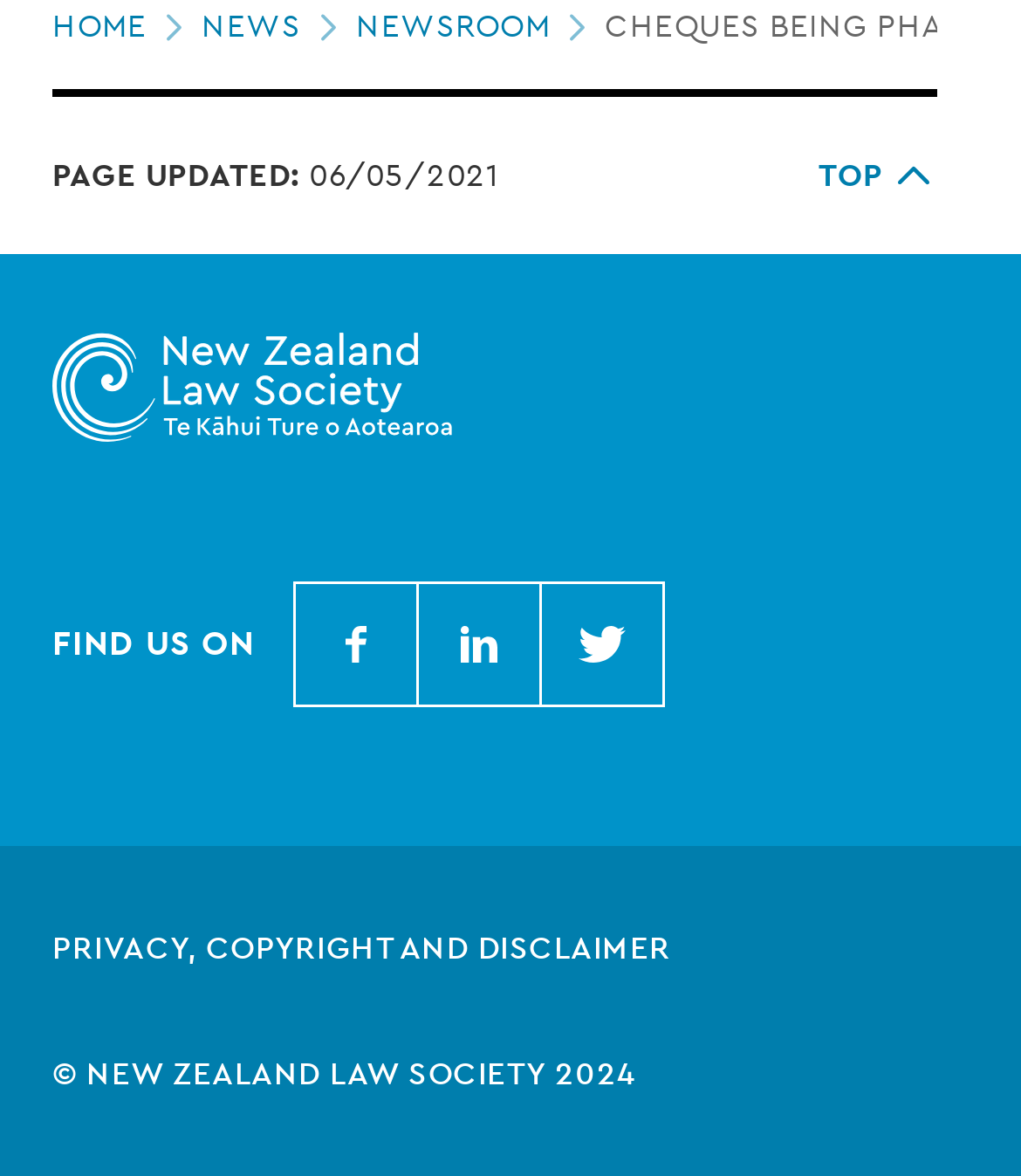Provide a brief response using a word or short phrase to this question:
What is the name of the organization?

New Zealand Law Society